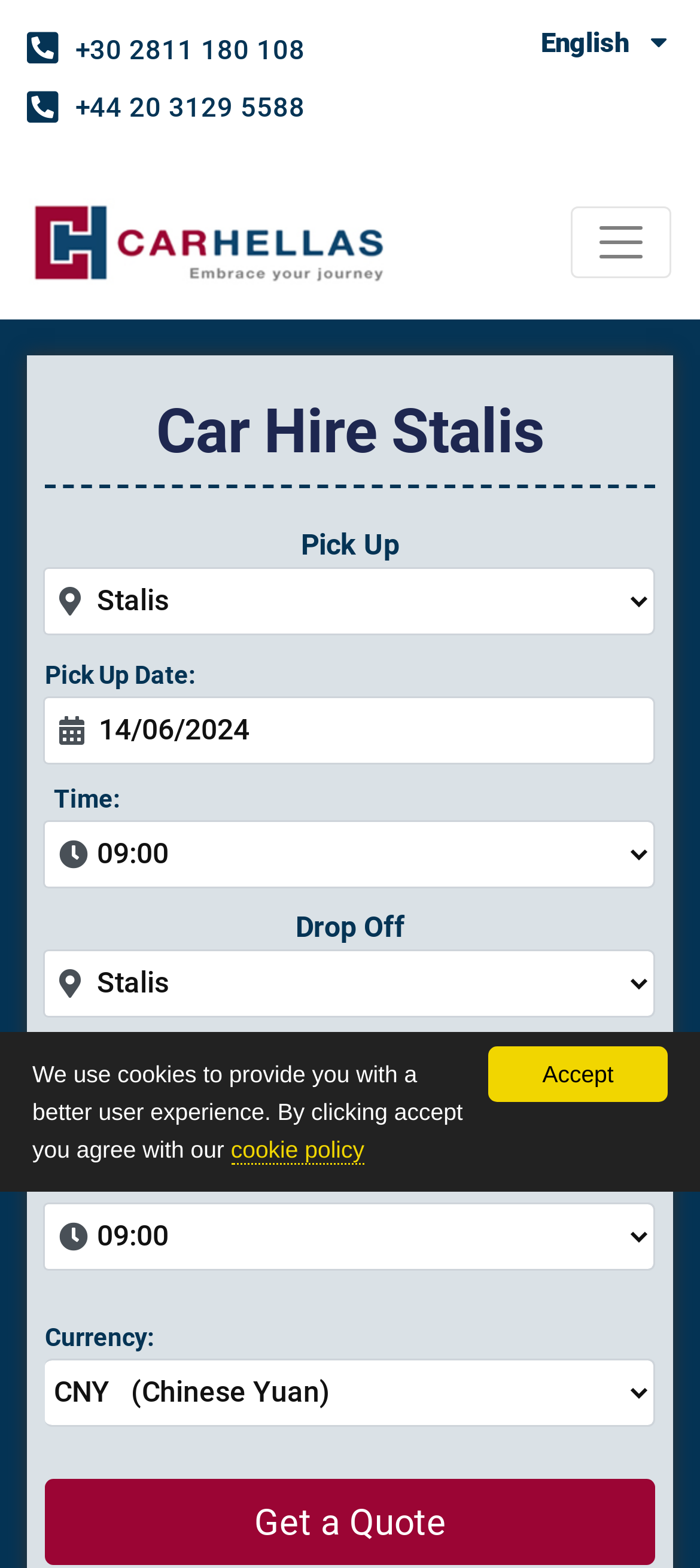Locate the bounding box coordinates of the element that needs to be clicked to carry out the instruction: "Enter pick-up date". The coordinates should be given as four float numbers ranging from 0 to 1, i.e., [left, top, right, bottom].

[0.126, 0.444, 0.936, 0.487]